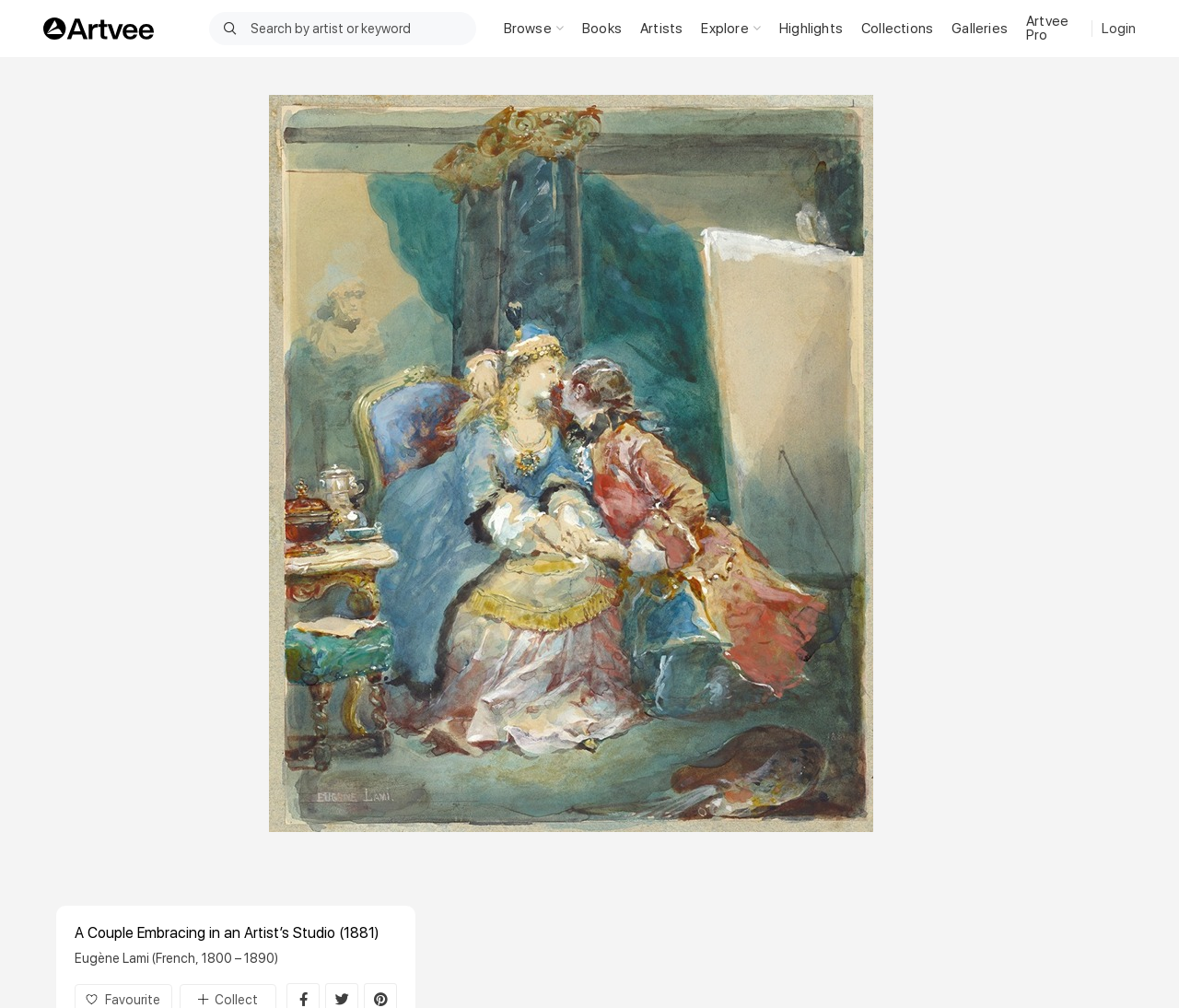Describe all the significant parts and information present on the webpage.

This webpage is about a specific artwork, "A Couple Embracing in an Artist's Studio" by Eugène Lami, on the Artvee platform. At the top left, there is a logo of Artvee, which is an image with a link to the Artvee homepage. Next to the logo, there is a search bar with a placeholder text "Search by artist or keyword" and a search button with a magnifying glass icon.

Below the search bar, there are several categories of artworks, including Abstract, Figurative, Landscape, and more, arranged in two columns. Each category is a link that allows users to browse artworks within that category.

On the top right, there are several links to different sections of the website, including Books, Artists, Explore, and more. These links are arranged horizontally and are evenly spaced.

The main content of the webpage is an image of the artwork "A Couple Embracing in an Artist's Studio" by Eugène Lami, which takes up most of the page. Below the image, there is a heading with the title of the artwork and the year it was created, 1881. There is also a link to the artwork's page and a link to the artist's page, Eugène Lami.

Additionally, there is a brief description of the artist, stating that he was French and lived from 1800 to 1890. There are also two buttons, "Favourite" and "Collect", which allow users to interact with the artwork.

At the top right corner, there is a "Login" button, which allows users to log in to their Artvee account.